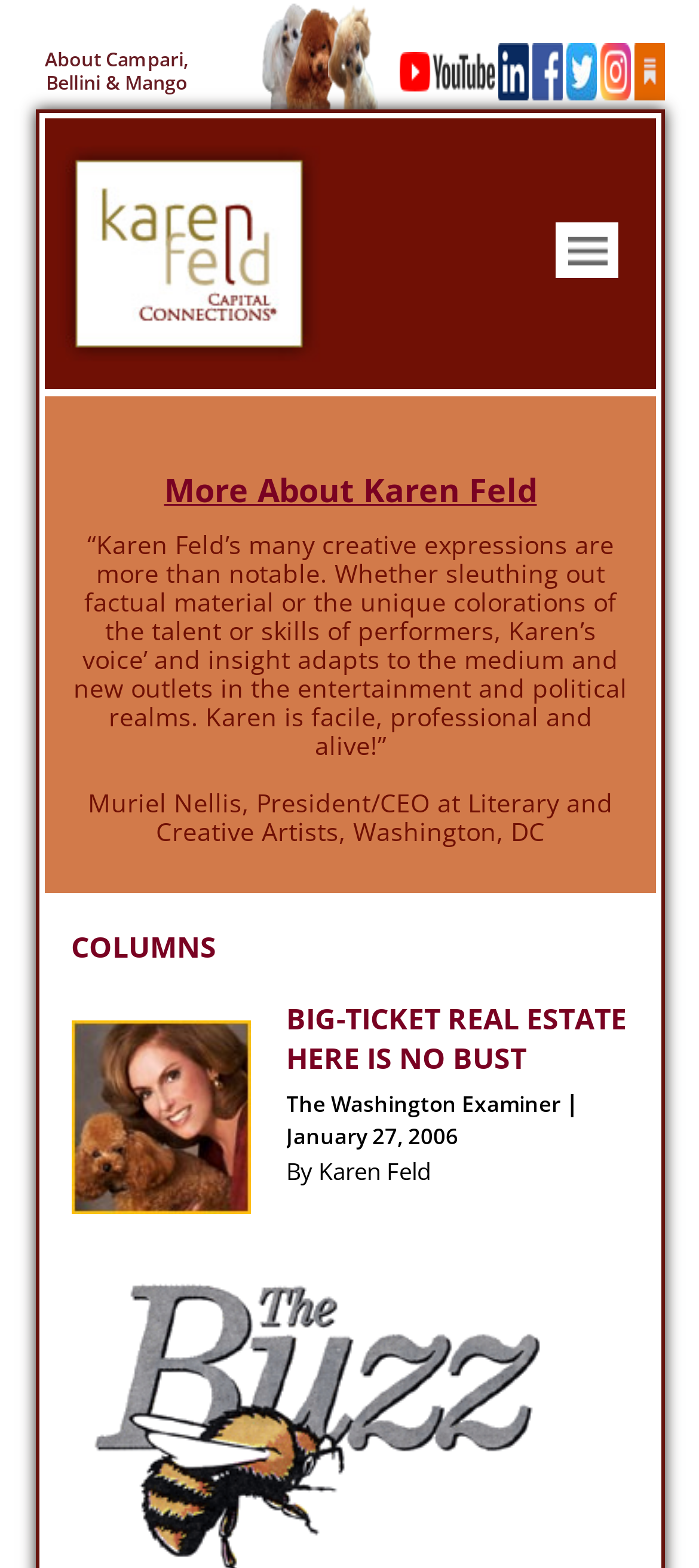What is the name of the author of the article?
Examine the screenshot and reply with a single word or phrase.

Karen Feld